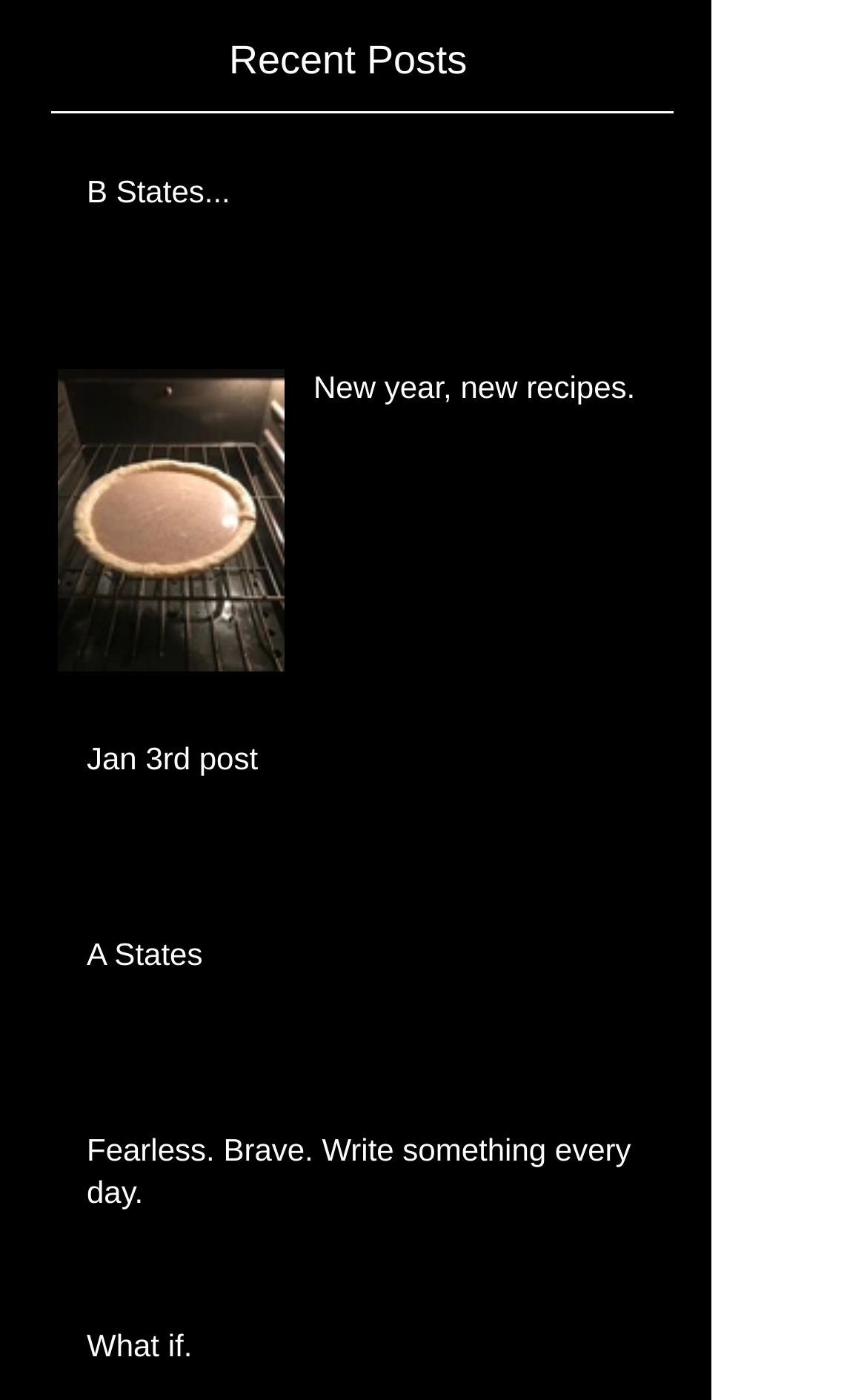What is the title of the first post?
Answer with a single word or short phrase according to what you see in the image.

B States...